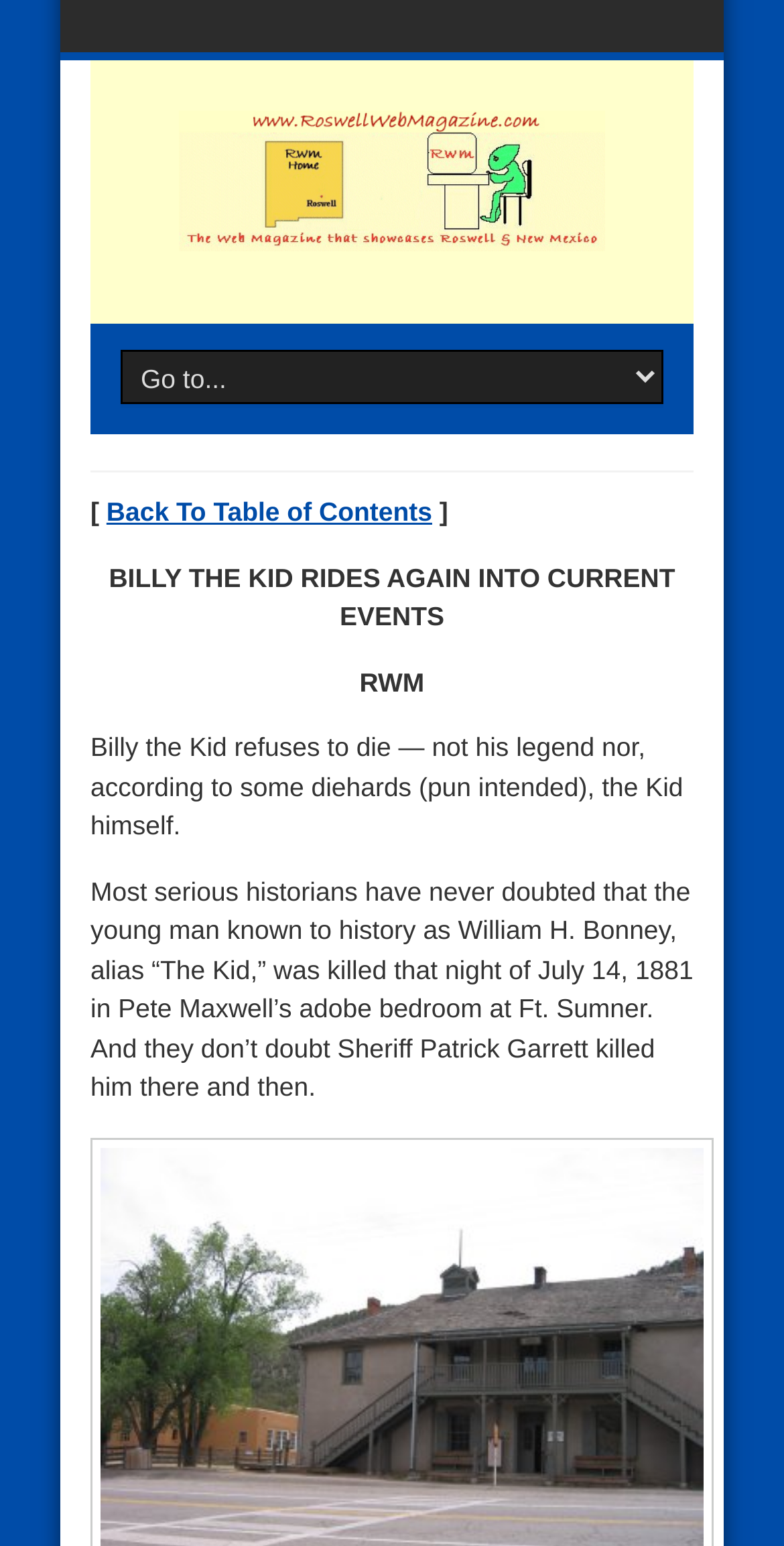Determine the bounding box for the UI element as described: "Roswell Web Magazine". The coordinates should be represented as four float numbers between 0 and 1, formatted as [left, top, right, bottom].

[0.228, 0.113, 0.772, 0.176]